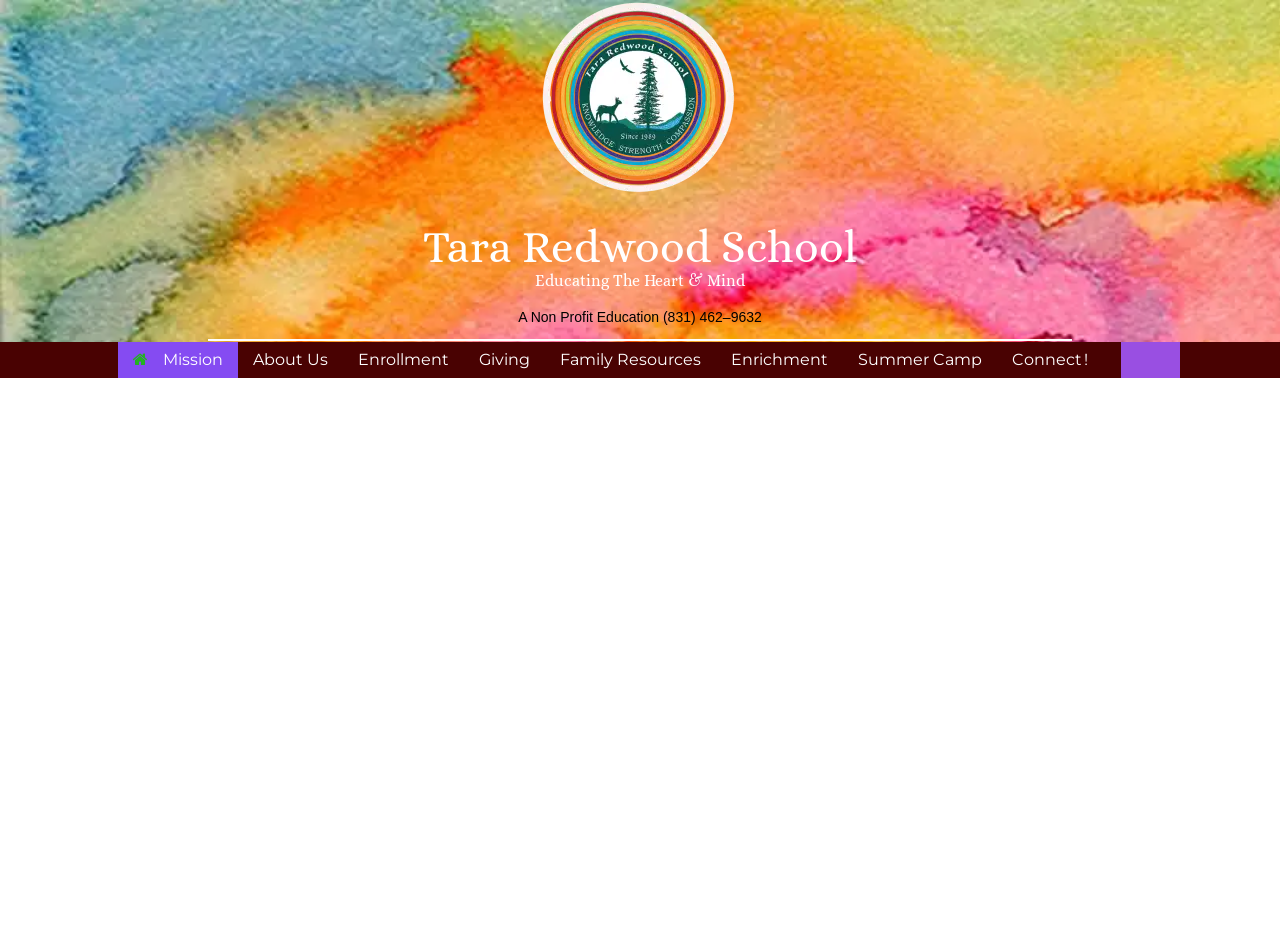What is the main heading displayed on the webpage? Please provide the text.

Tara Redwood School